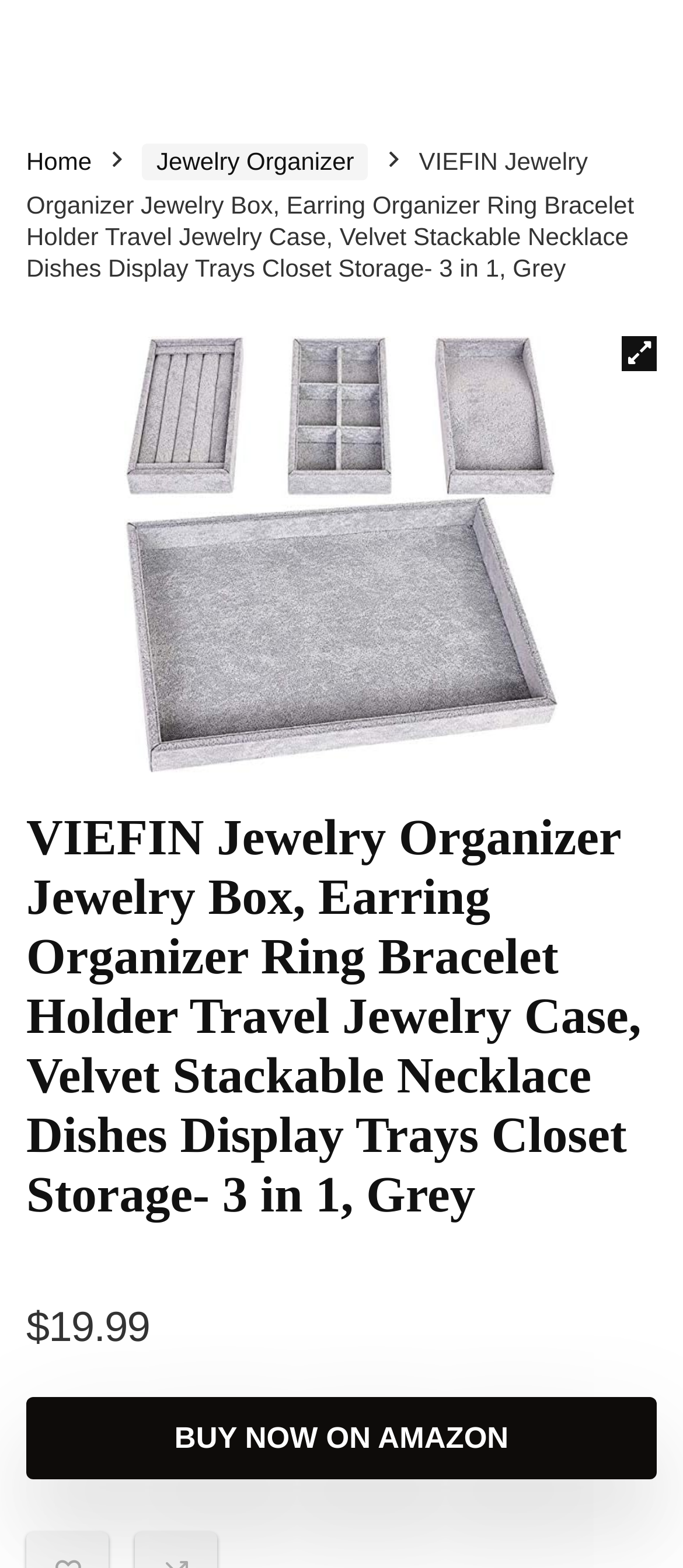What is the price of the jewelry organizer?
Please provide a single word or phrase as the answer based on the screenshot.

$19.99